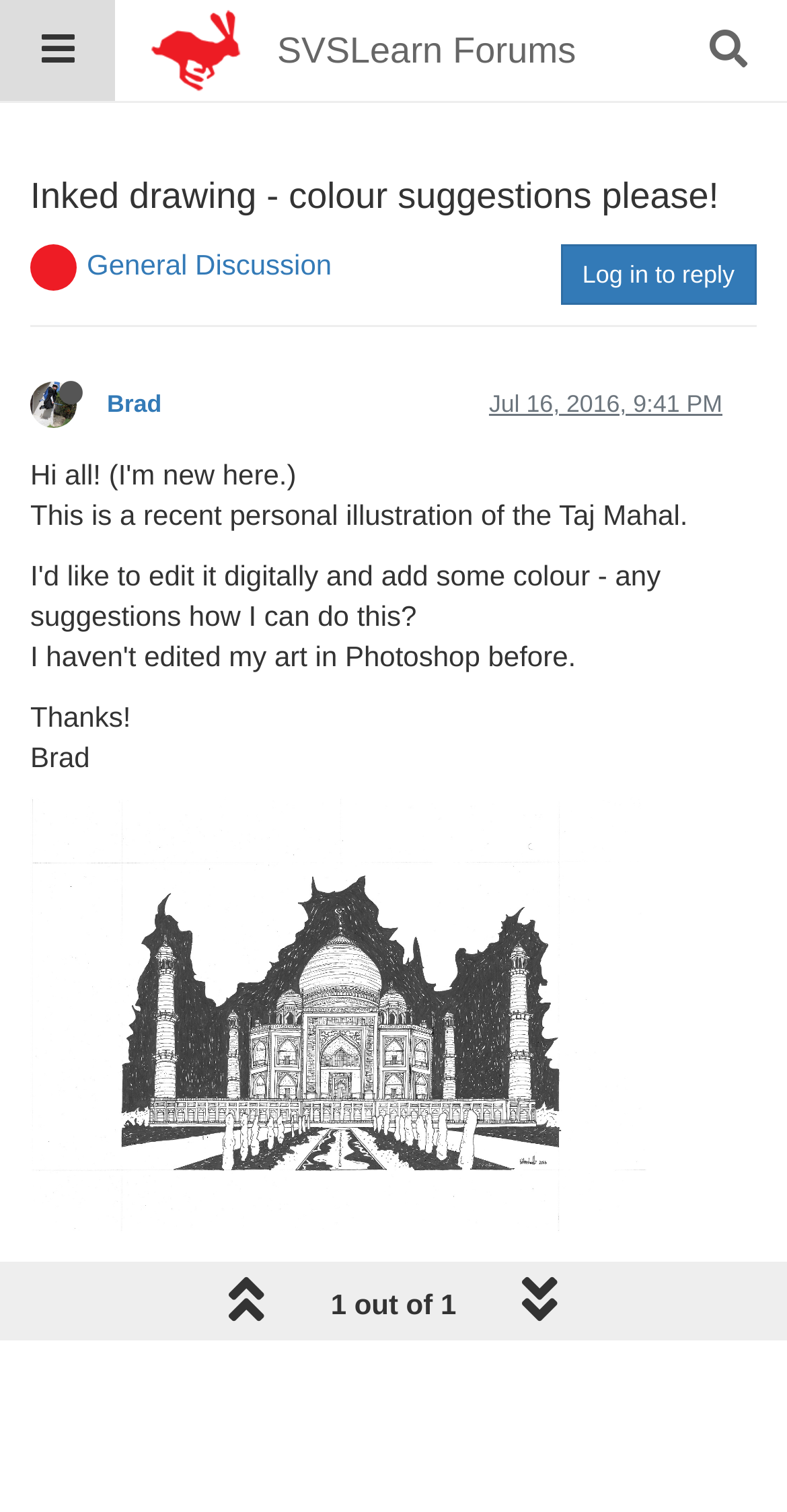Find the bounding box coordinates of the element to click in order to complete the given instruction: "View the image."

[0.038, 0.527, 0.823, 0.816]